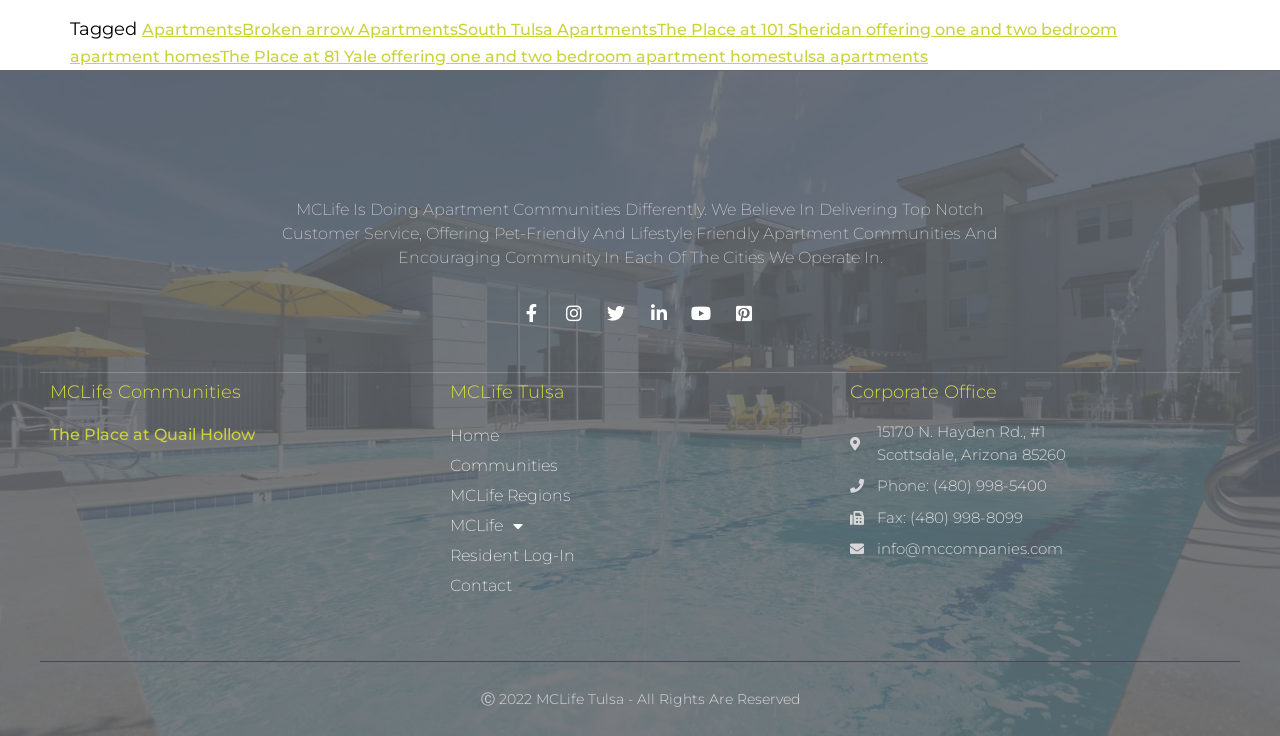What is the phone number of the corporate office?
Using the information presented in the image, please offer a detailed response to the question.

I found the phone number in the 'Corporate Office' section, which is located at the bottom of the page. The phone number is listed as 'Phone: (480) 998-5400'.